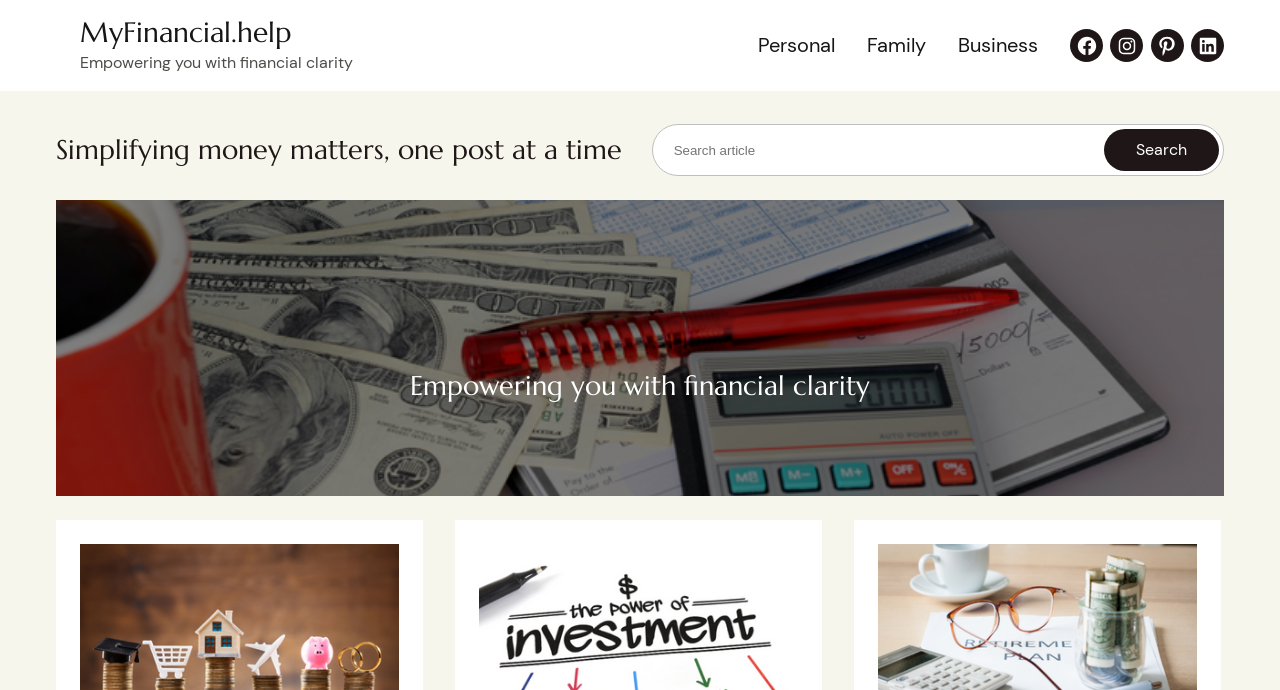Please identify the bounding box coordinates of where to click in order to follow the instruction: "visit Facebook page".

[0.836, 0.042, 0.862, 0.09]